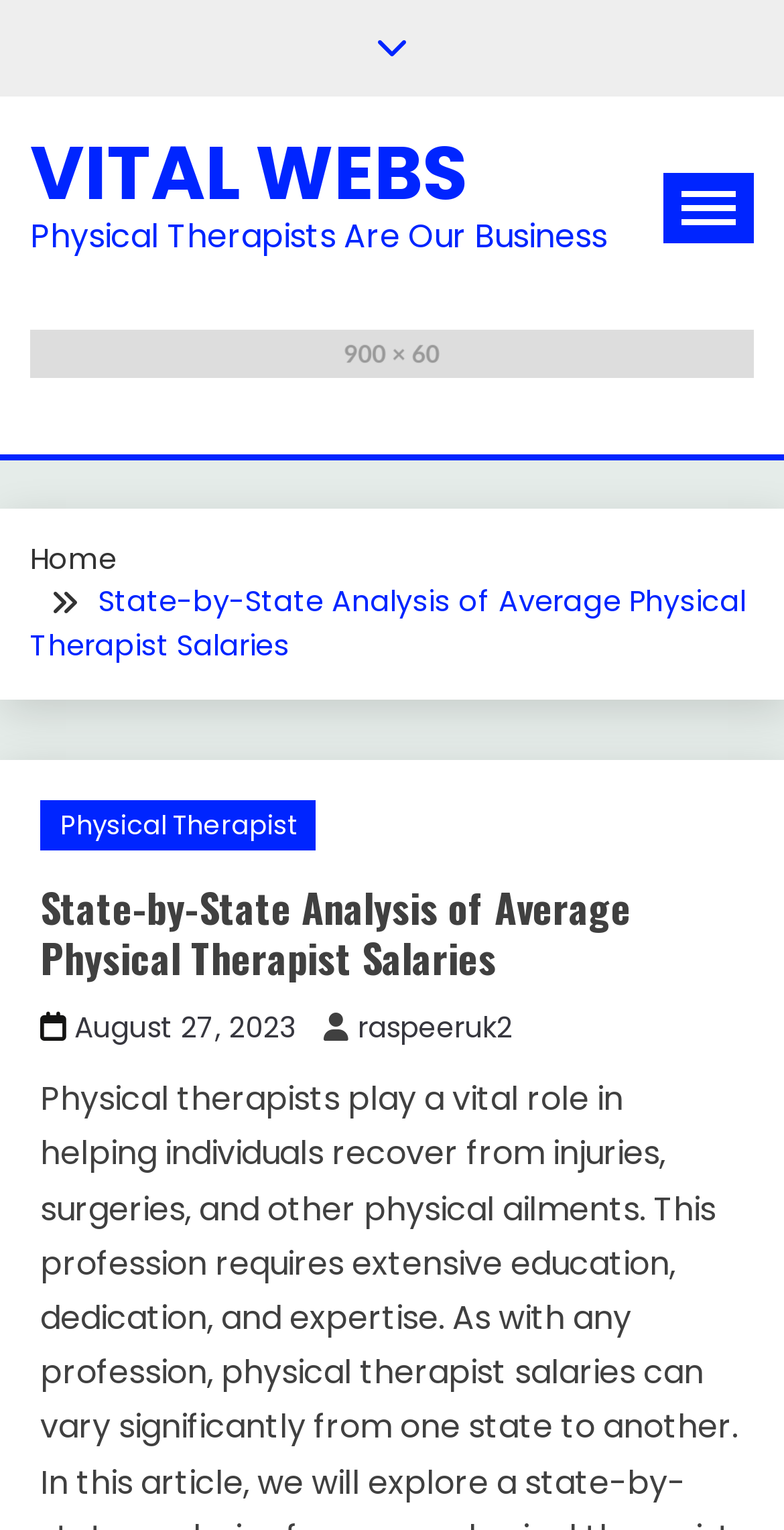From the element description: "parent_node: Skip to content", extract the bounding box coordinates of the UI element. The coordinates should be expressed as four float numbers between 0 and 1, in the order [left, top, right, bottom].

[0.797, 0.779, 0.923, 0.833]